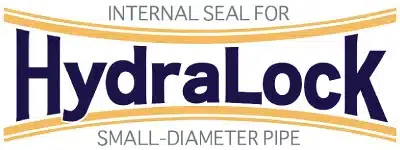What is the specific application of HydraLock?
Please provide a comprehensive answer to the question based on the webpage screenshot.

The logo of HydraLock displays the words 'SMALL-DIAMETER PIPE' in a smaller font below the bold text 'HydraLock', indicating that the product is specifically designed for small-diameter pipes.